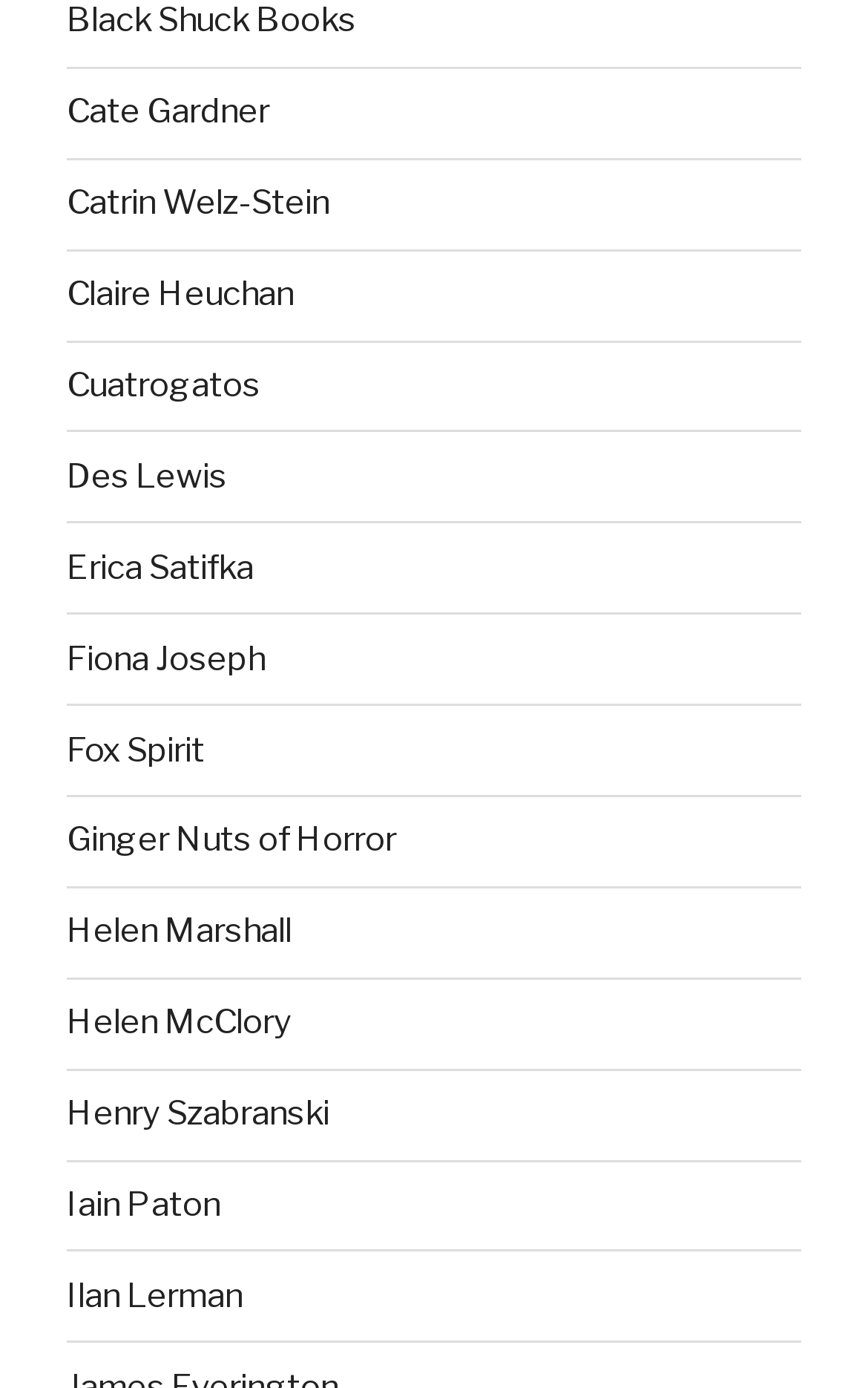Pinpoint the bounding box coordinates of the clickable element needed to complete the instruction: "visit Black Shuck Books". The coordinates should be provided as four float numbers between 0 and 1: [left, top, right, bottom].

[0.077, 0.001, 0.41, 0.03]